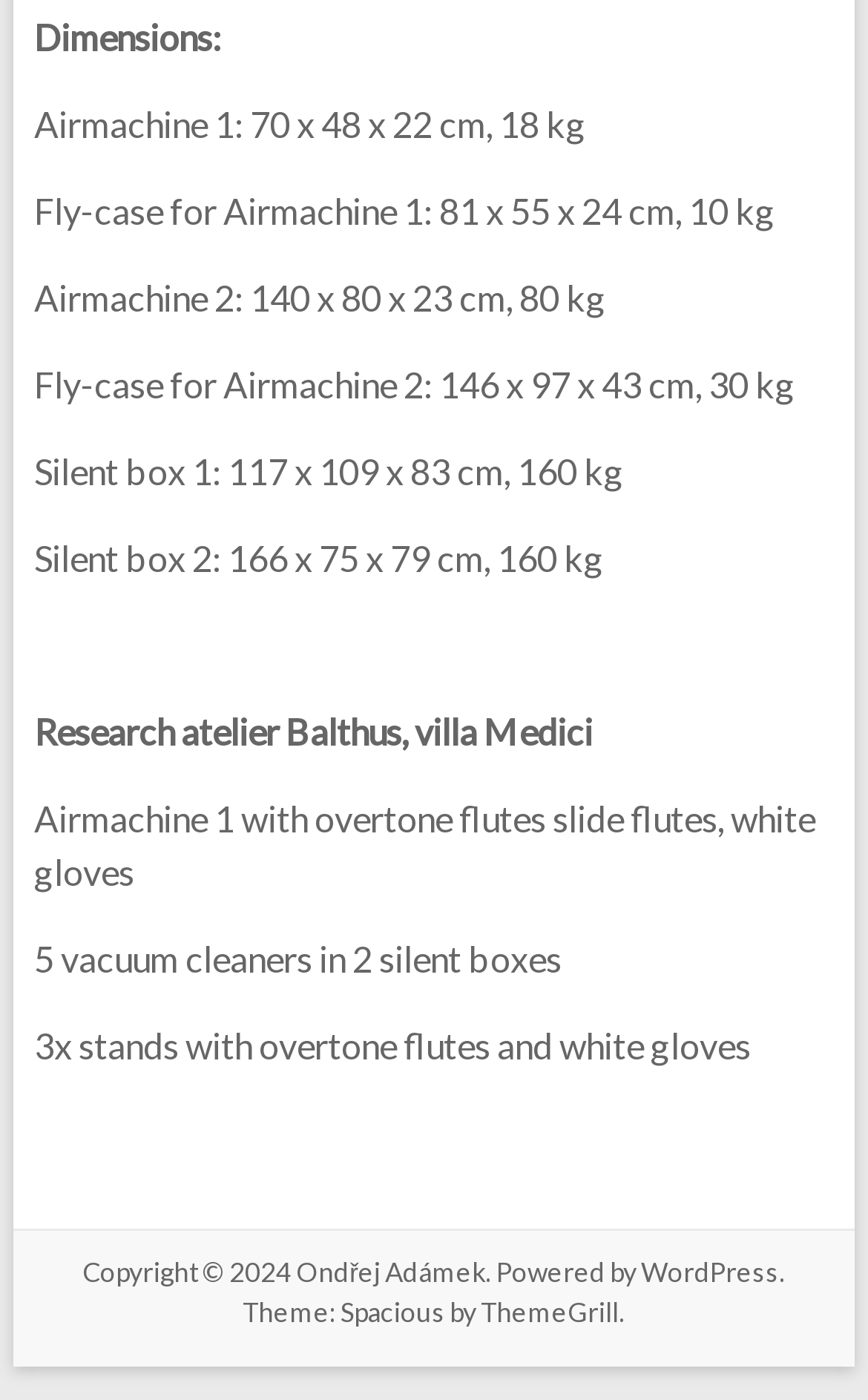What is the theme of the website?
Kindly answer the question with as much detail as you can.

I found the theme of the website by reading the StaticText element that says '. Theme: Spacious by ThemeGrill'.